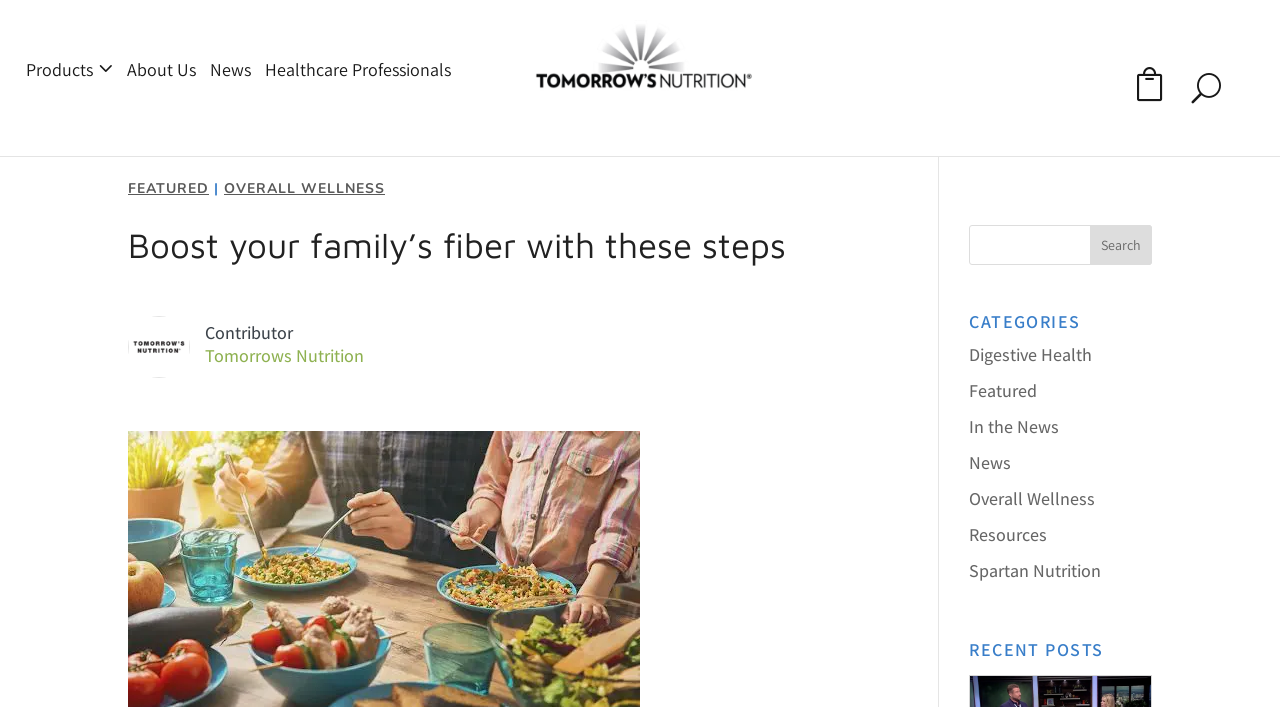Determine the bounding box coordinates of the clickable element to complete this instruction: "Click the 'FEATURED' link". Provide the coordinates in the format of four float numbers between 0 and 1, [left, top, right, bottom].

[0.1, 0.253, 0.163, 0.28]